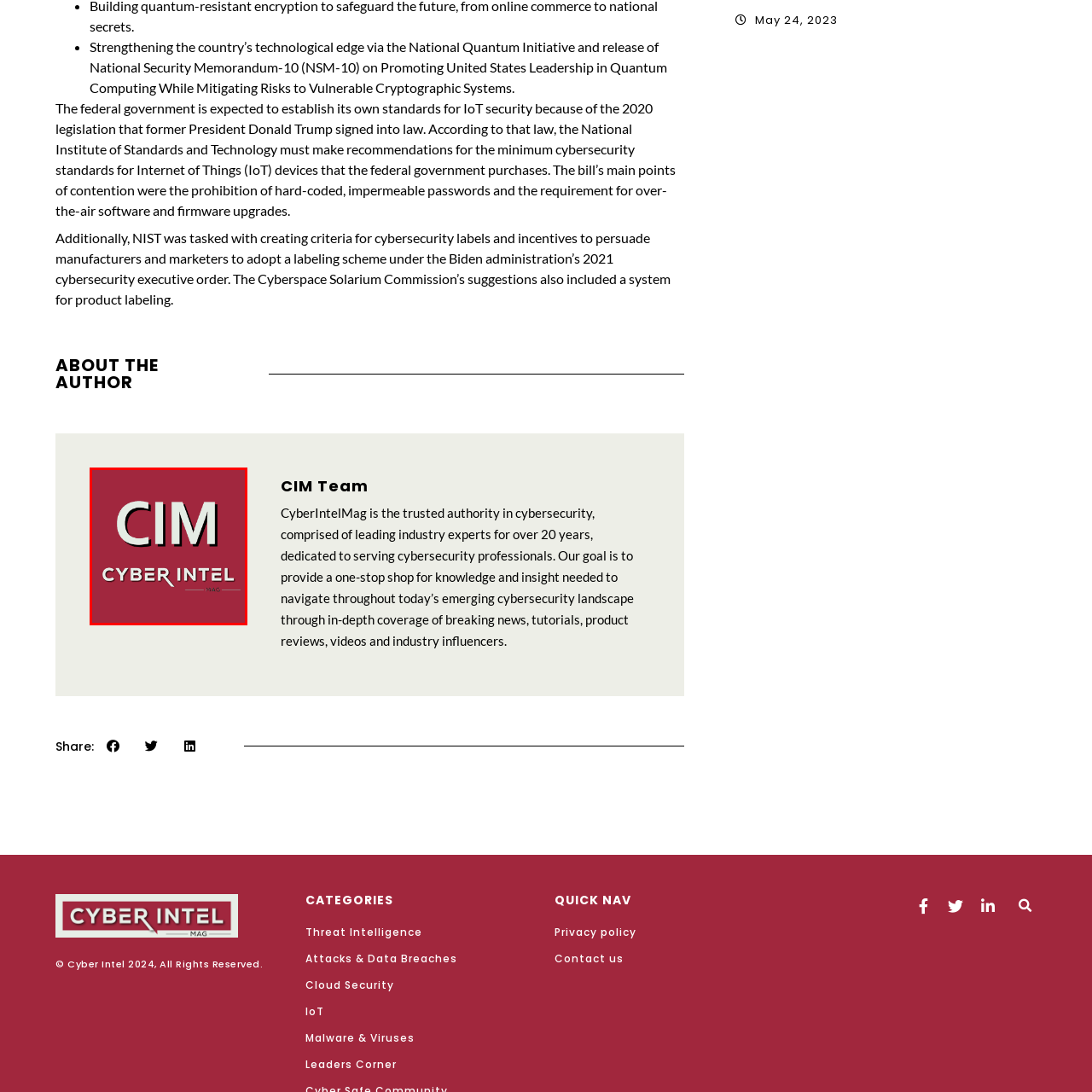How long has Cyber Intel Mag been a symbol of trust?
Please analyze the image within the red bounding box and respond with a detailed answer to the question.

The caption states that the logo of Cyber Intel Mag serves as a recognizable symbol of trust and knowledge in the cybersecurity industry for over two decades, which indicates that Cyber Intel Mag has been a symbol of trust for more than 20 years.